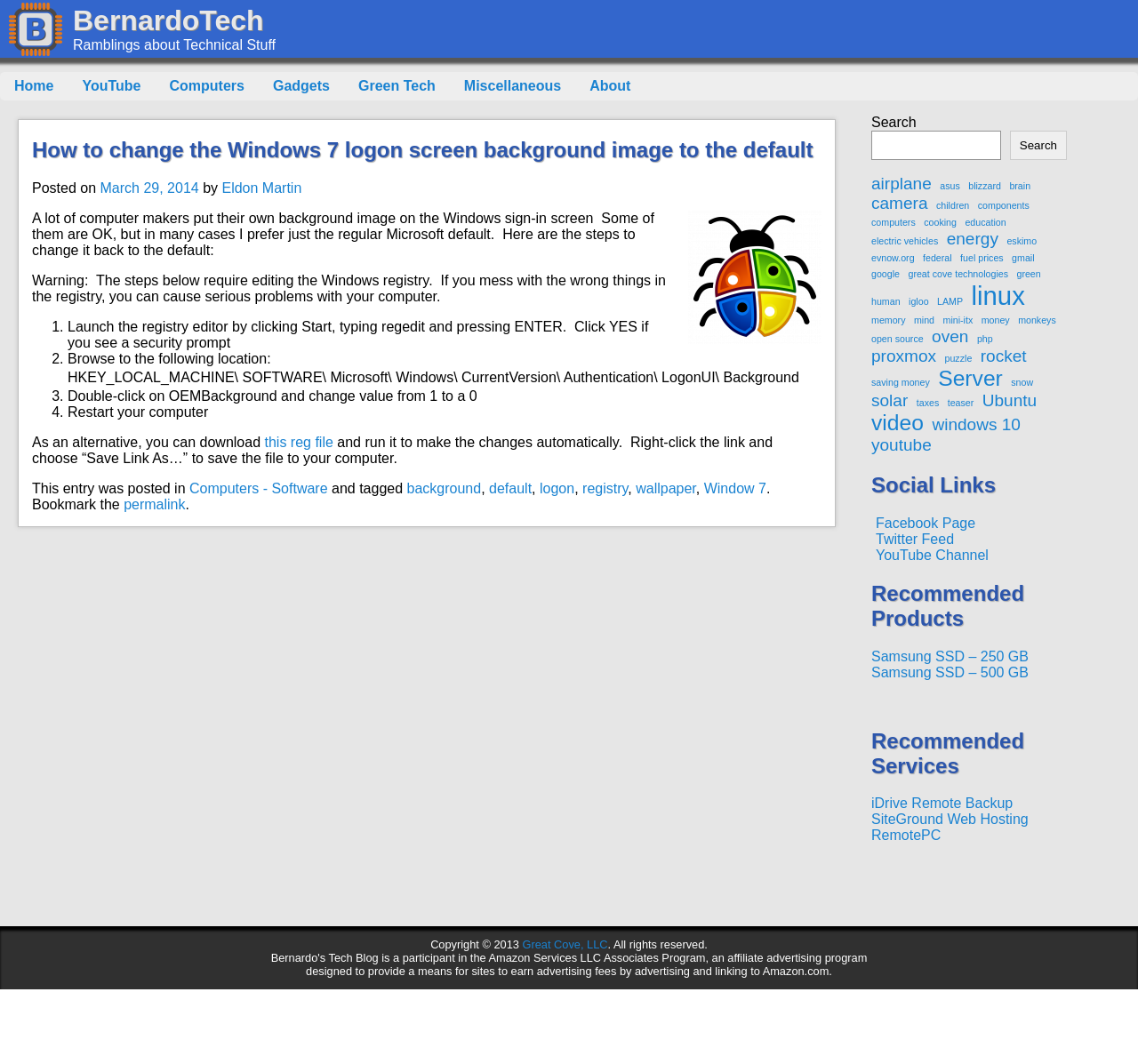What is the website's name?
Please elaborate on the answer to the question with detailed information.

The website's name can be found in the heading element at the top of the page, which reads 'BernardoTech'.